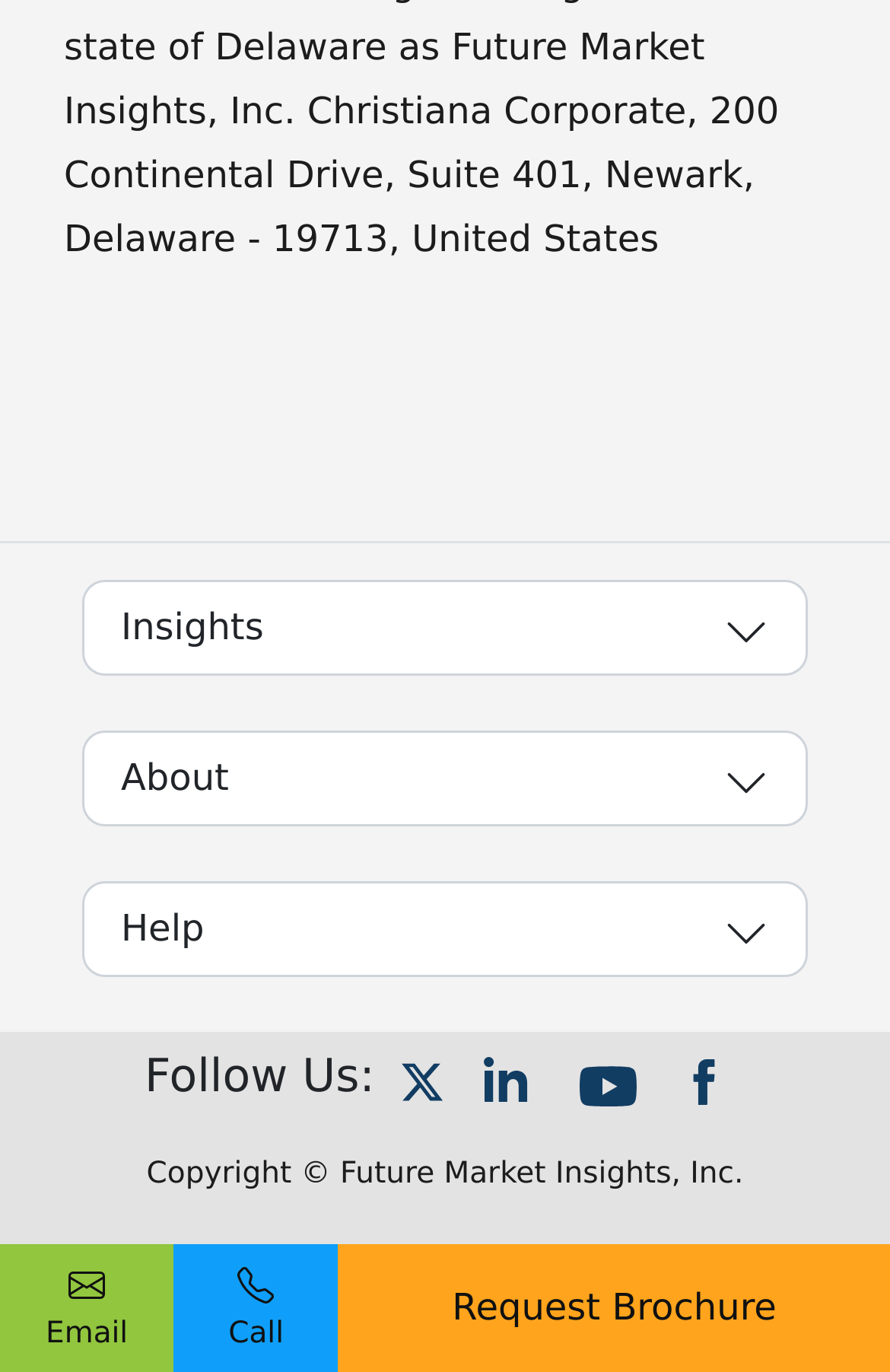Can you provide the bounding box coordinates for the element that should be clicked to implement the instruction: "Check the copyright information"?

[0.165, 0.844, 0.835, 0.869]